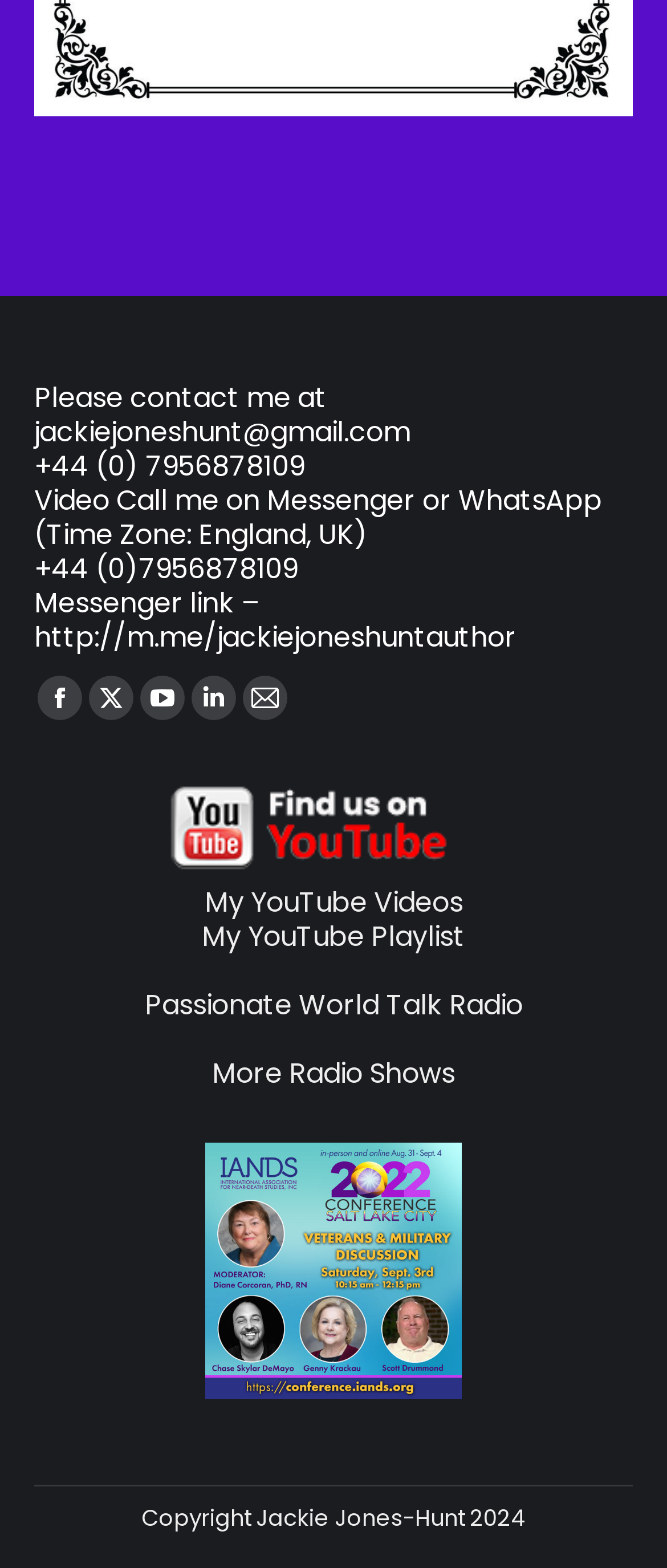Identify the bounding box coordinates for the UI element mentioned here: "alt="Jackie Jones Hunt"". Provide the coordinates as four float values between 0 and 1, i.e., [left, top, right, bottom].

[0.308, 0.874, 0.692, 0.899]